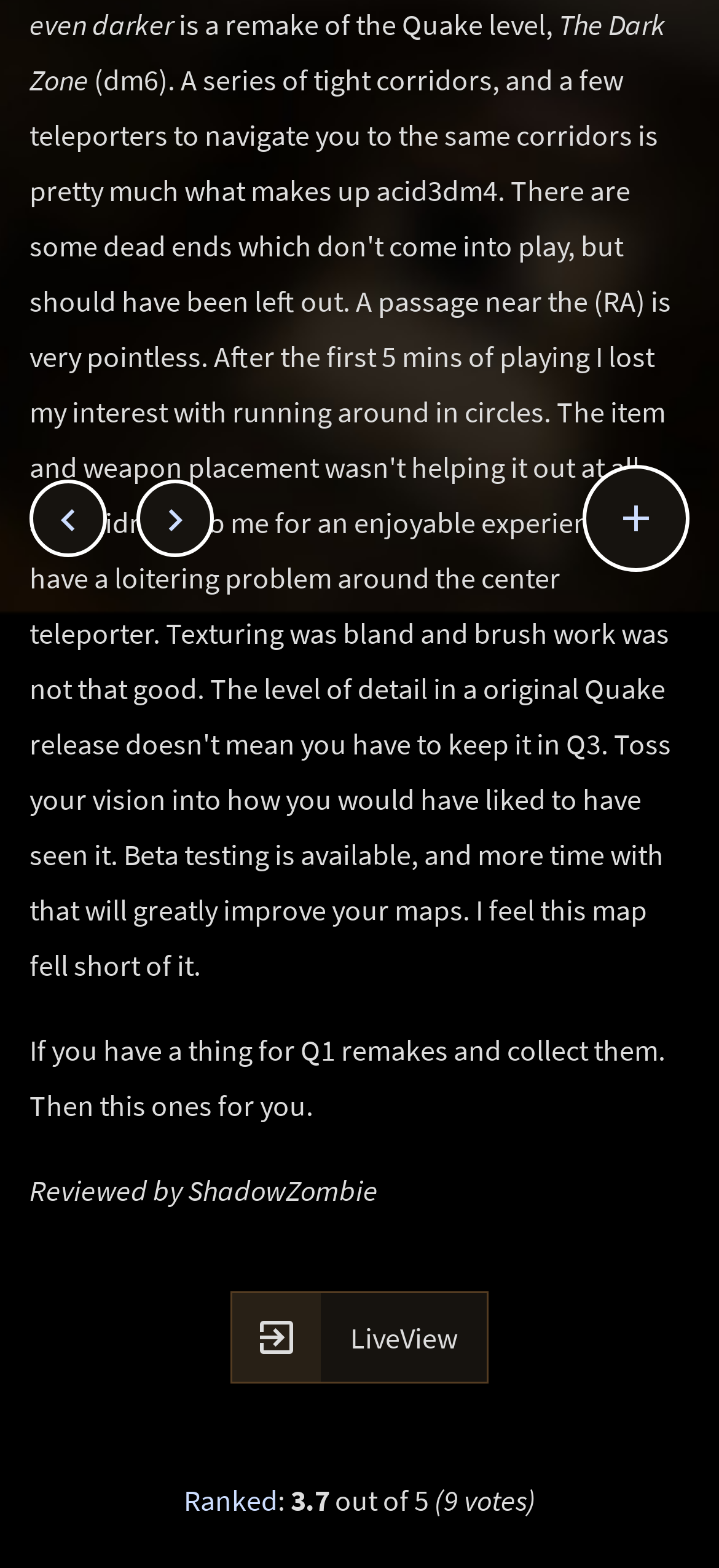Determine the bounding box of the UI element mentioned here: "Ranked". The coordinates must be in the format [left, top, right, bottom] with values ranging from 0 to 1.

[0.255, 0.945, 0.386, 0.968]